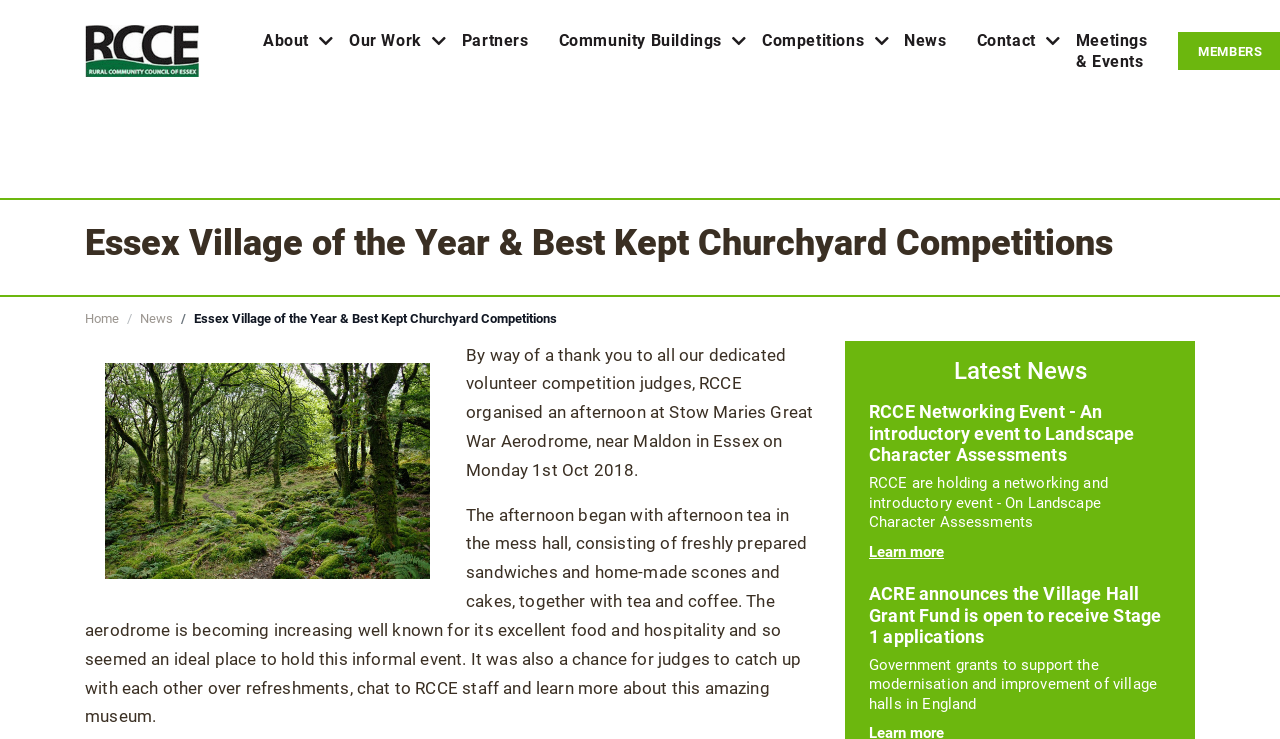Locate and generate the text content of the webpage's heading.

Essex Village of the Year & Best Kept Churchyard Competitions